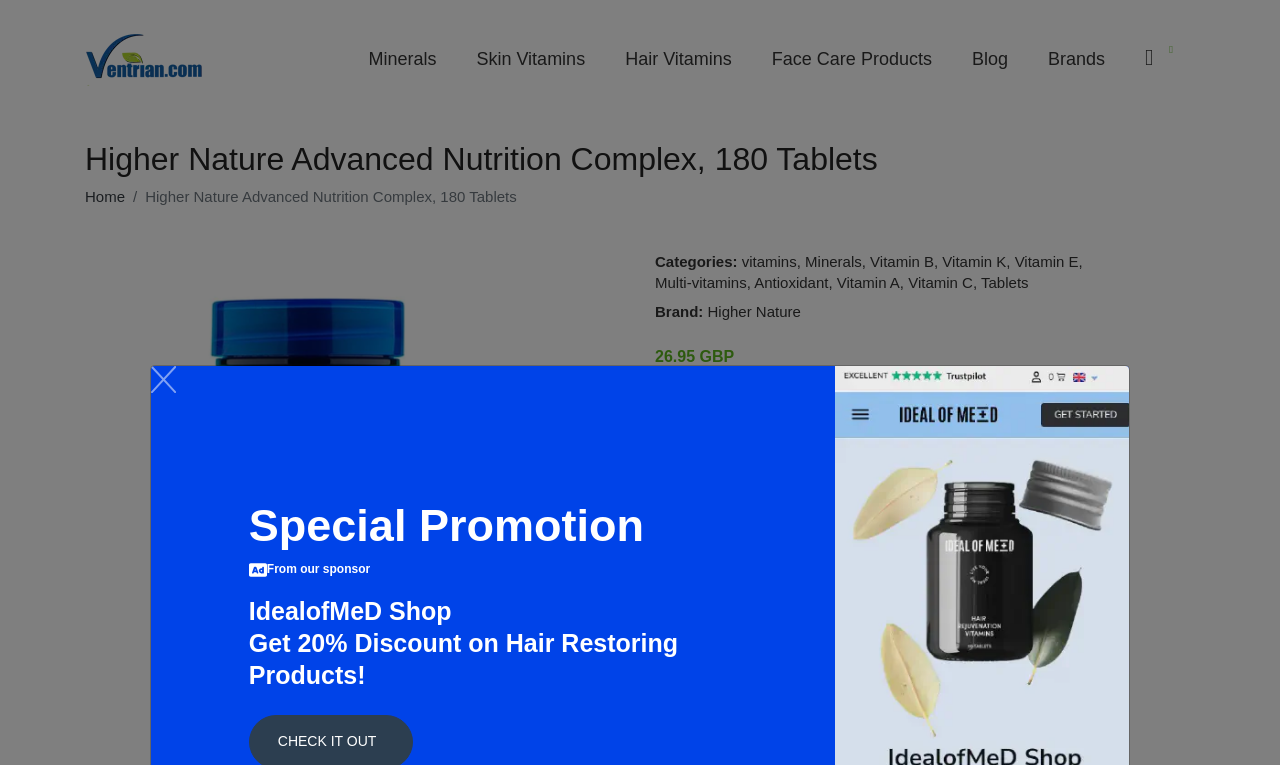What is the brand of the product?
Please provide a single word or phrase as your answer based on the screenshot.

Higher Nature